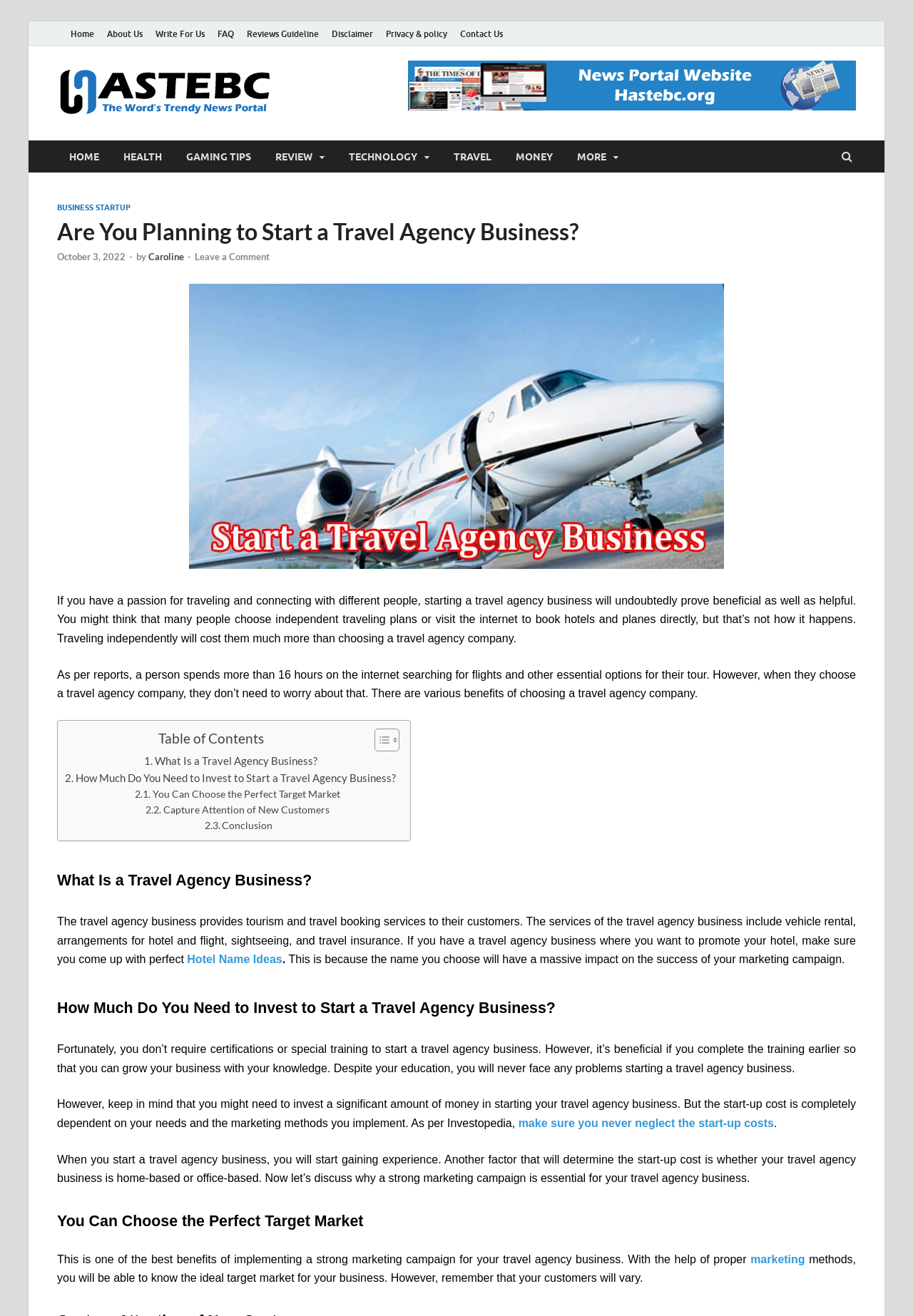Based on the image, give a detailed response to the question: Why is a strong marketing campaign essential for a travel agency business?

The article states that with the help of proper marketing methods, a travel agency business will be able to know the ideal target market for their business, which is essential for its success.